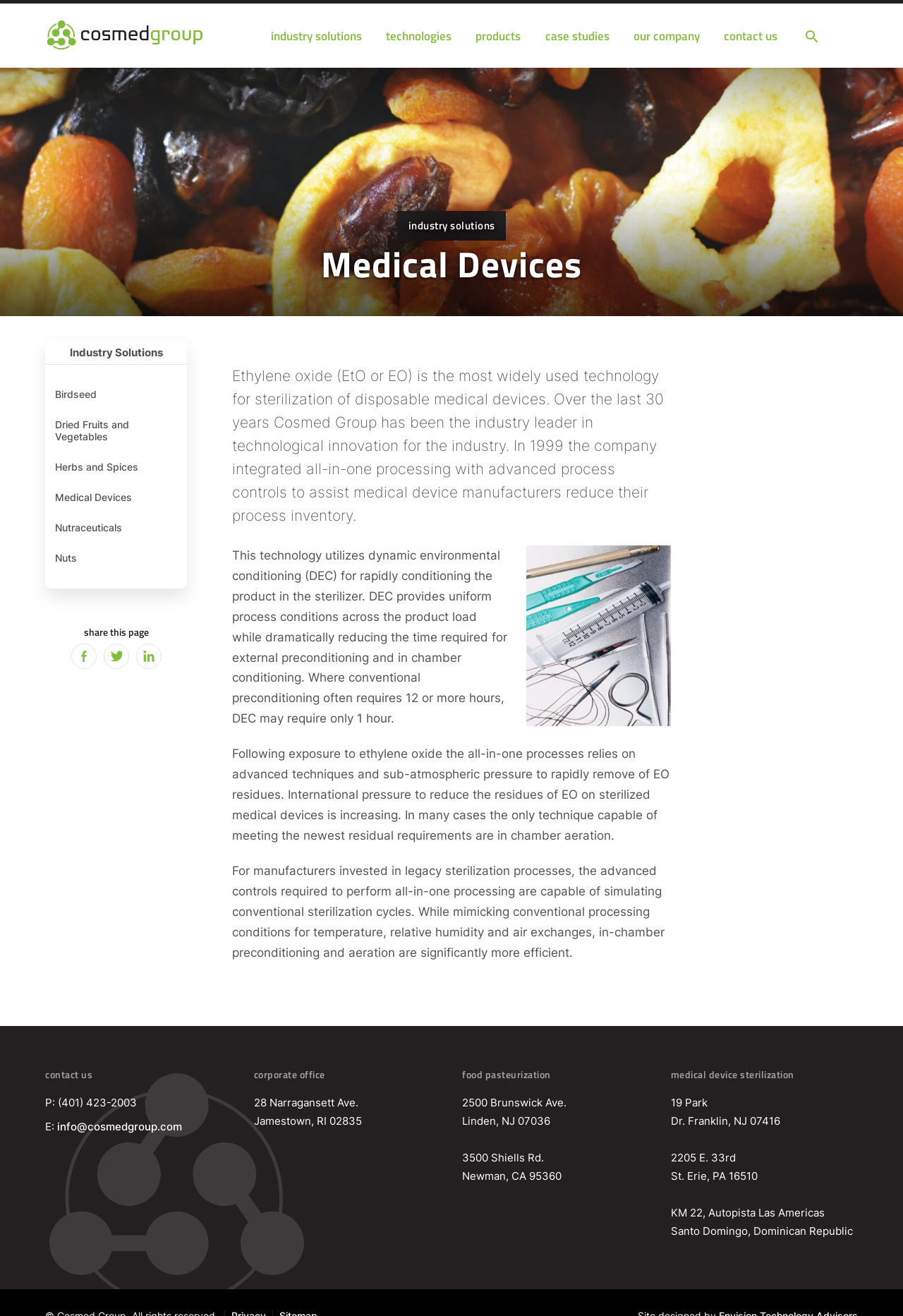Identify the bounding box coordinates of the clickable section necessary to follow the following instruction: "Share this page on Facebook". The coordinates should be presented as four float numbers from 0 to 1, i.e., [left, top, right, bottom].

[0.079, 0.489, 0.107, 0.508]